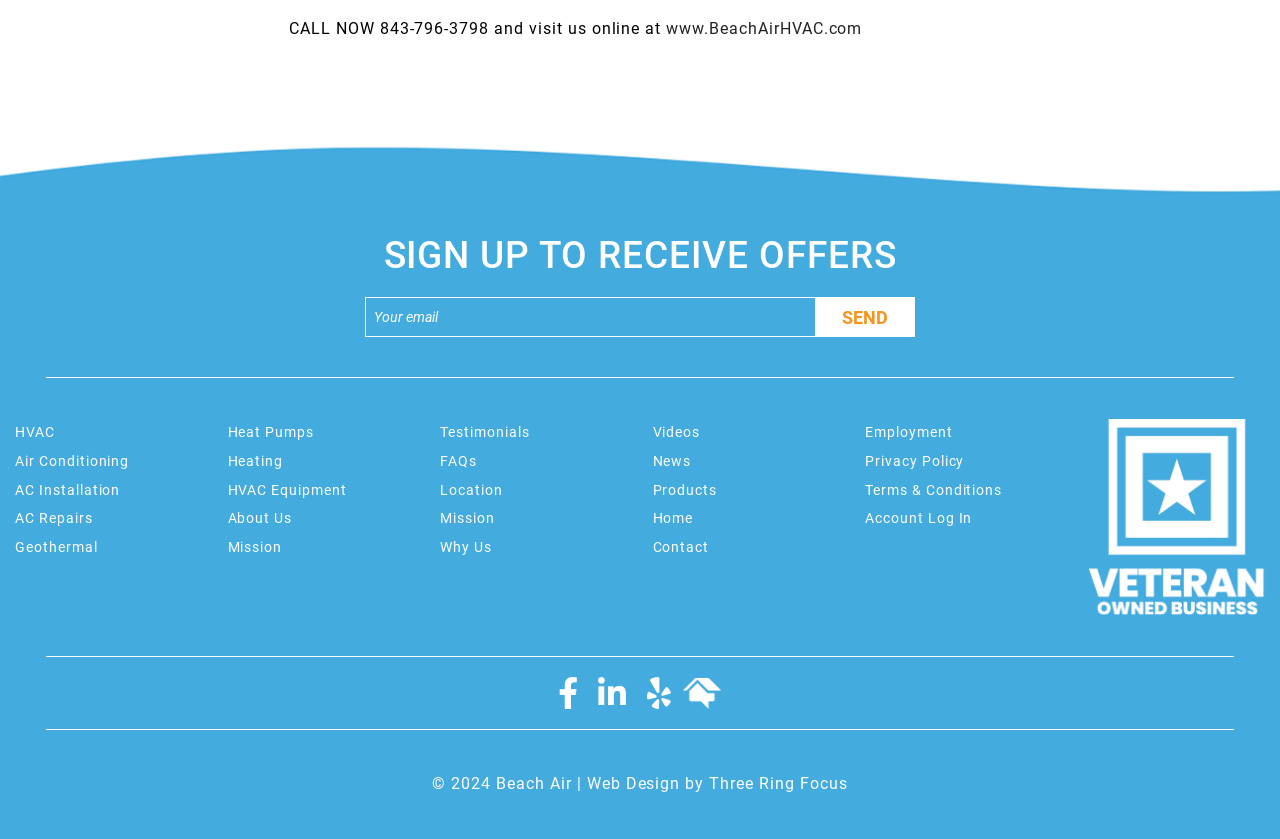Please identify the coordinates of the bounding box that should be clicked to fulfill this instruction: "Click on HVAC".

[0.012, 0.505, 0.043, 0.524]